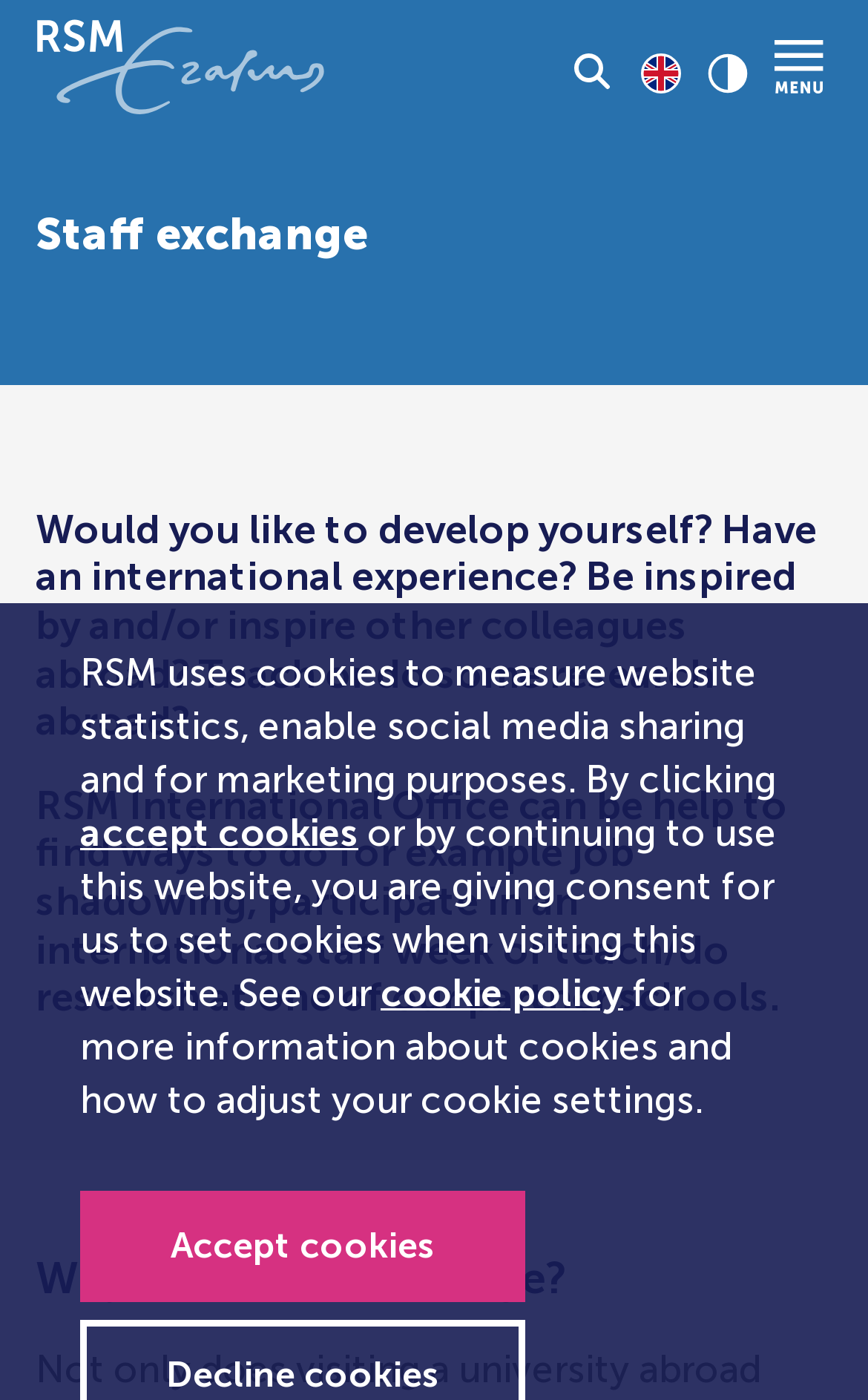What is the topic of the webpage?
Answer the question based on the image using a single word or a brief phrase.

Staff exchange